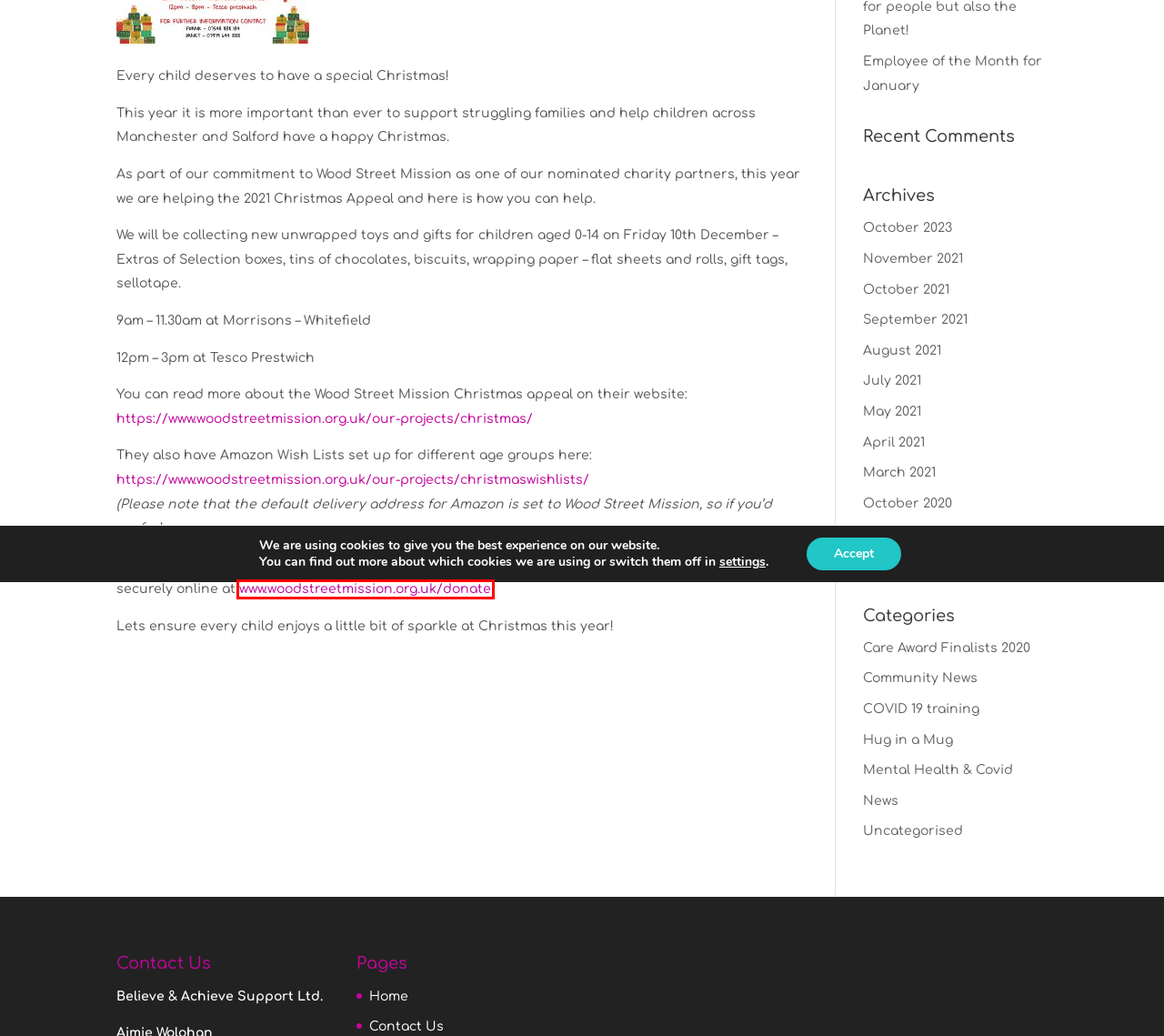You are given a screenshot of a webpage with a red bounding box around an element. Choose the most fitting webpage description for the page that appears after clicking the element within the red bounding box. Here are the candidates:
A. Donate Money - Wood Street Mission
B. Uncategorised |
C. Archives |
D. Care Award Finalists 2020 |
E. Employee of the Month for January |
F. Hug in a Mug |
G. Mental Health & Covid |
H. Christmas - Wood Street Mission

A